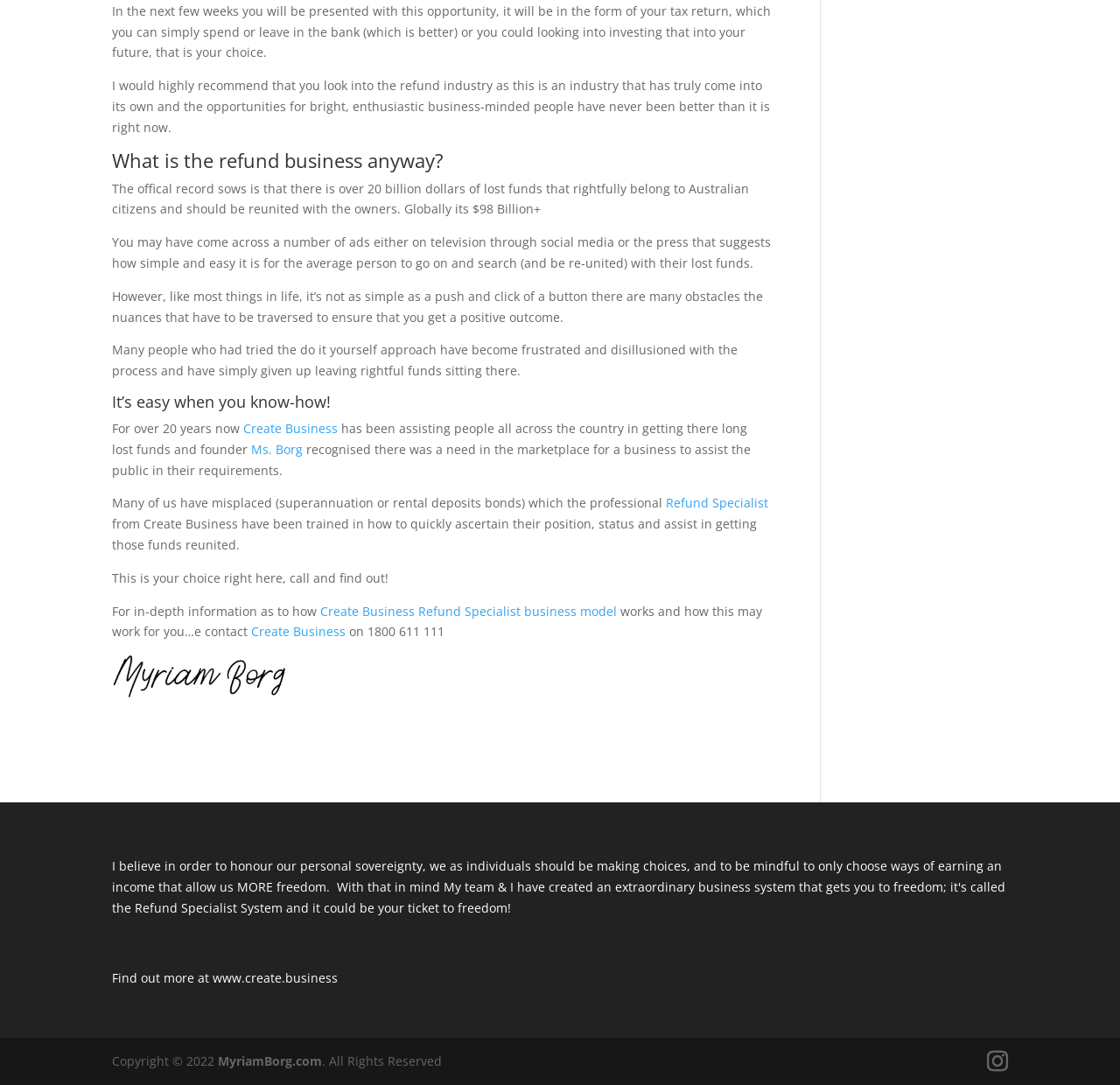Based on the visual content of the image, answer the question thoroughly: What is the website of Create Business?

The website of Create Business is www.create.business, where you can find more information about their services and how they can help you get your lost funds reunited.